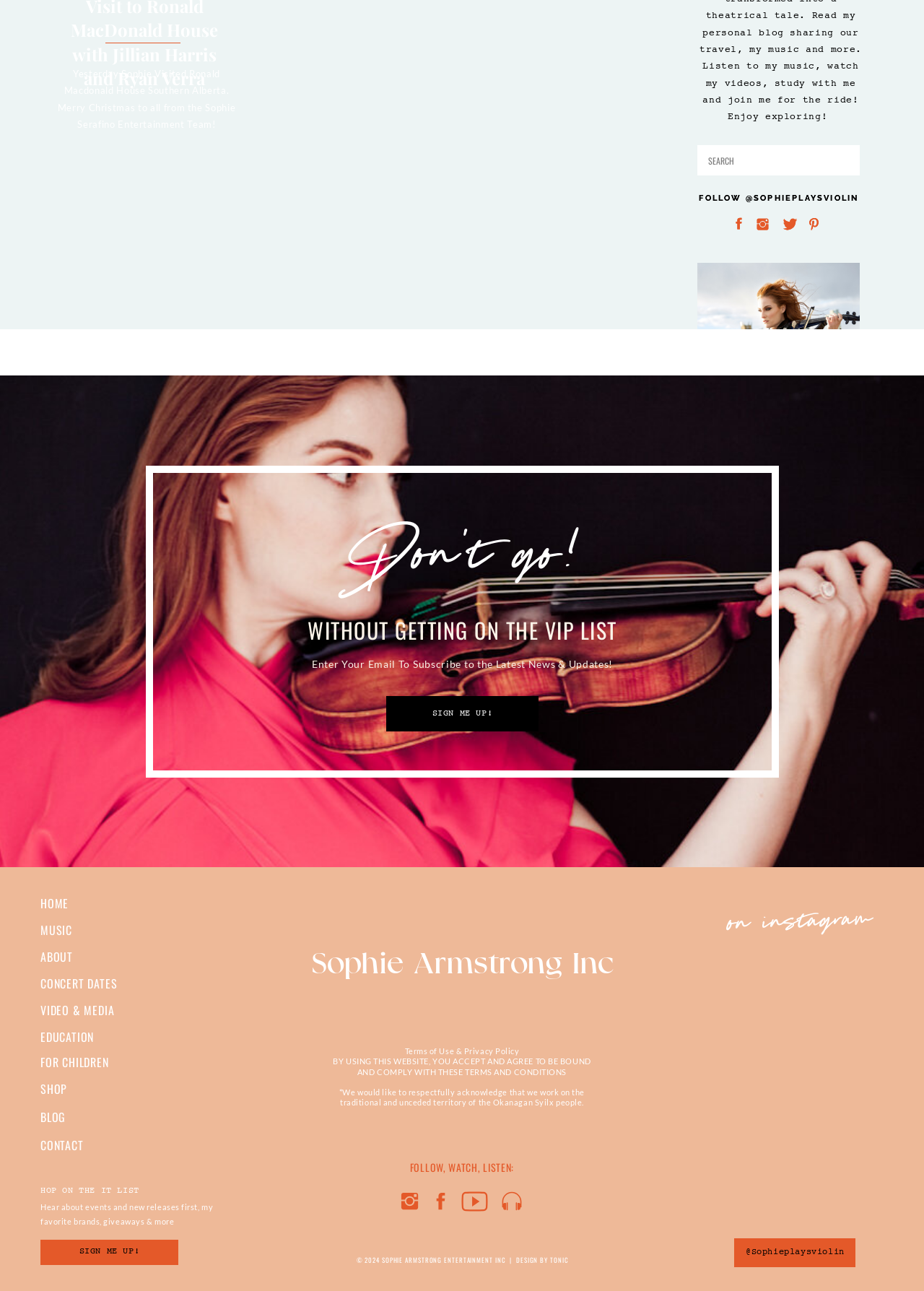What is the category of the post 'Travel'?
Could you please answer the question thoroughly and with as much detail as possible?

I found the answer by looking at the links on the webpage, specifically the one with the text 'Travel' which is a subcategory of 'Lifestyle'.